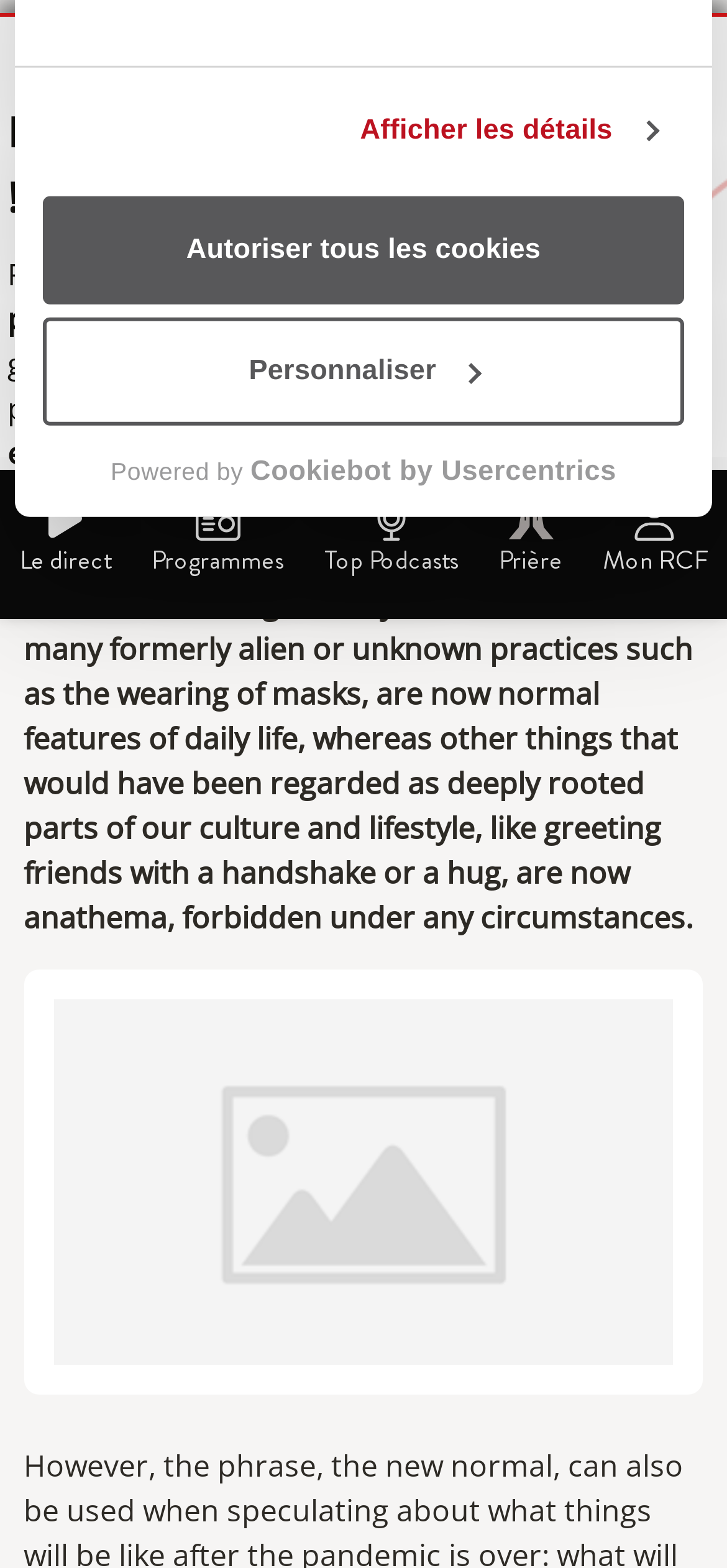Mark the bounding box of the element that matches the following description: "Chinese learning".

None